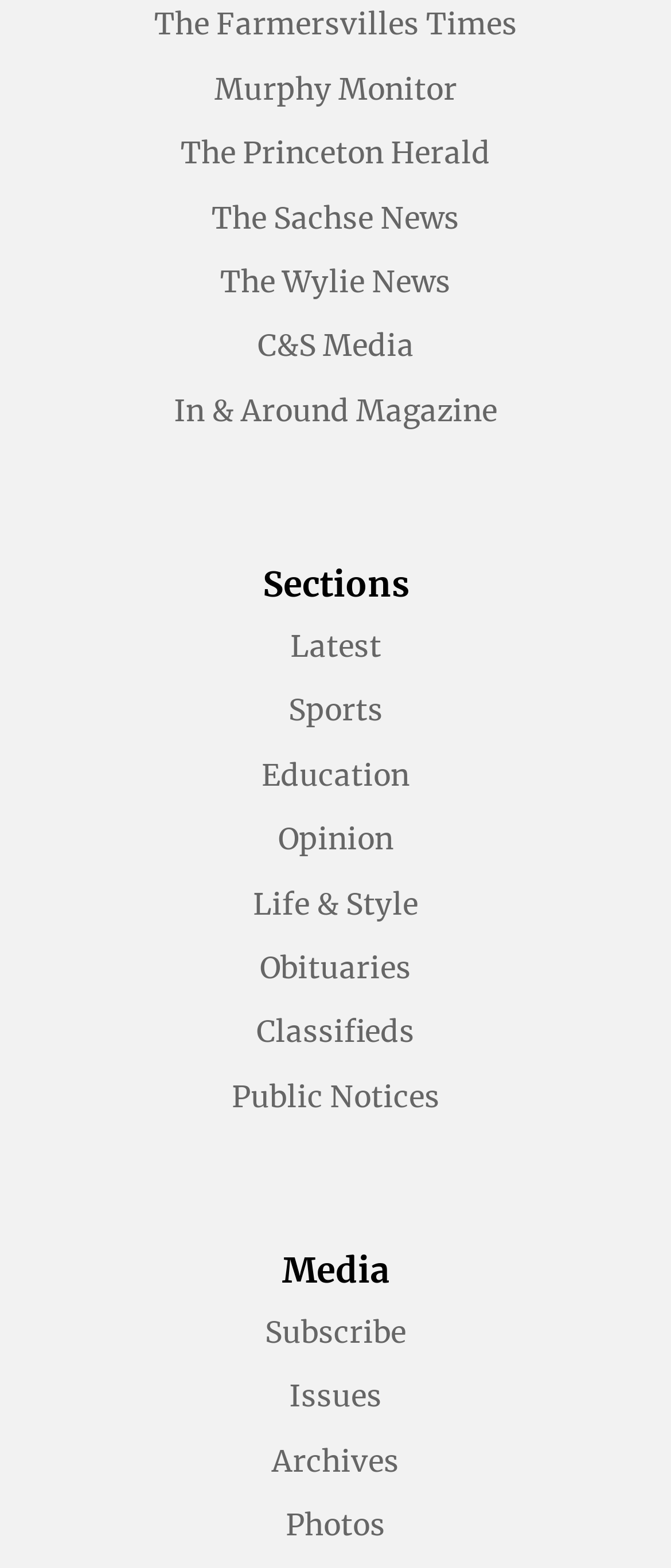Bounding box coordinates are specified in the format (top-left x, top-left y, bottom-right x, bottom-right y). All values are floating point numbers bounded between 0 and 1. Please provide the bounding box coordinate of the region this sentence describes: Classifieds

[0.382, 0.646, 0.618, 0.67]